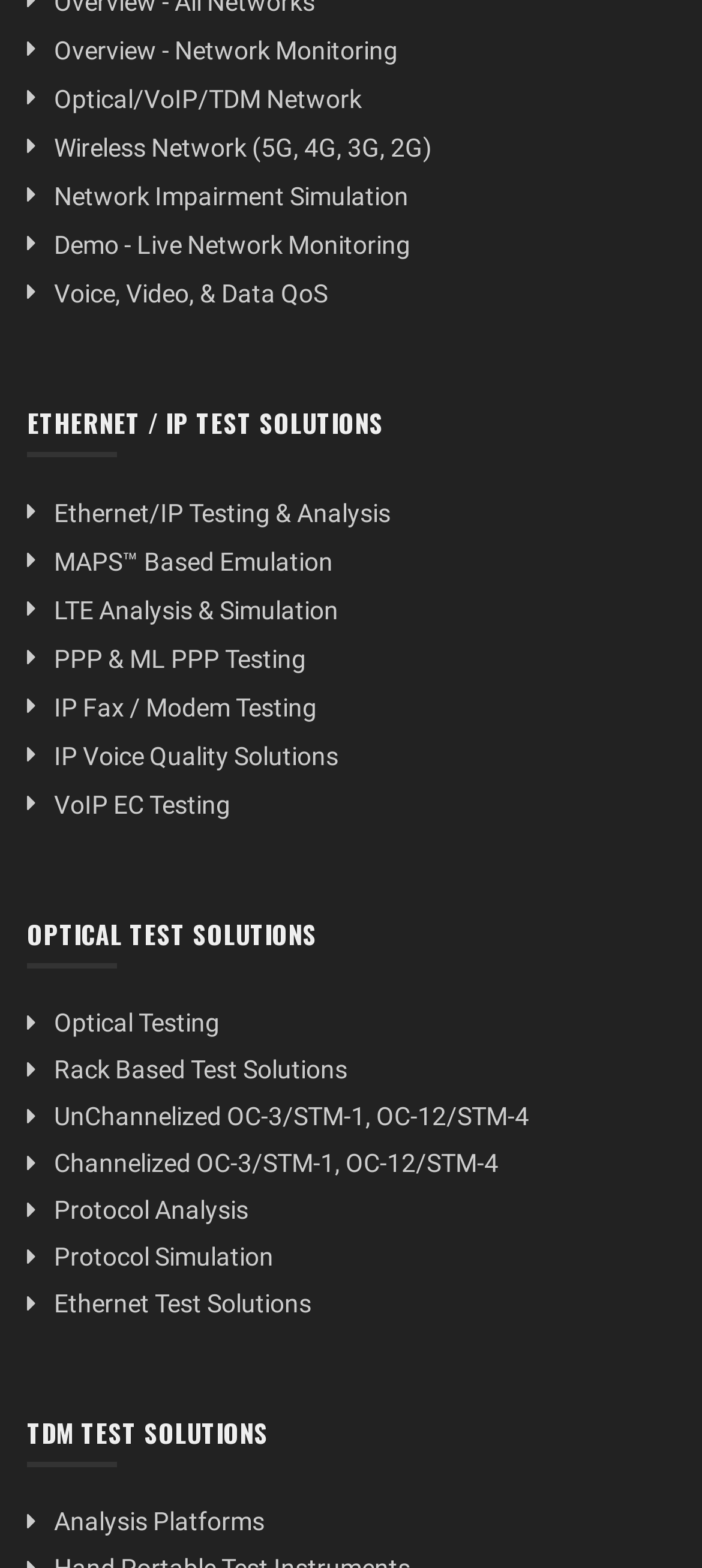Identify the bounding box for the given UI element using the description provided. Coordinates should be in the format (top-left x, top-left y, bottom-right x, bottom-right y) and must be between 0 and 1. Here is the description: Ethernet/IP Testing & Analysis

[0.077, 0.318, 0.556, 0.337]